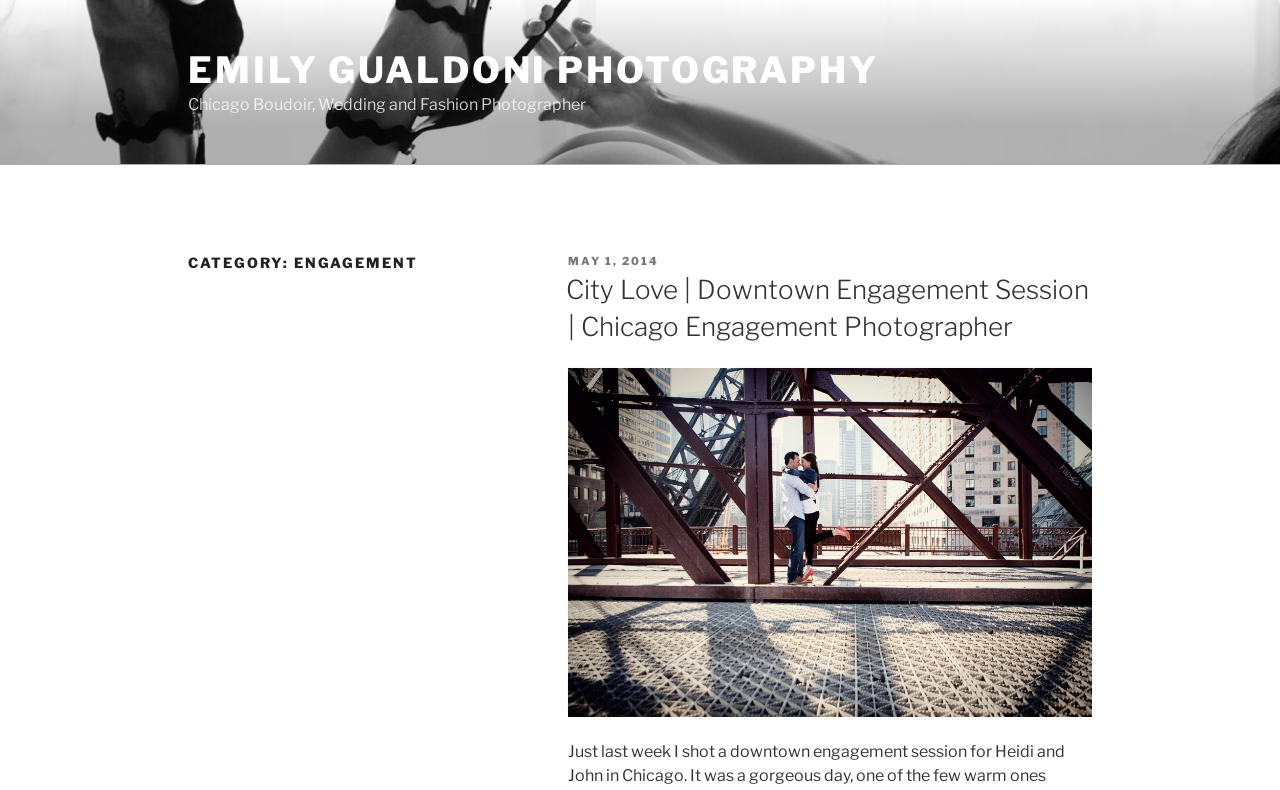Determine the bounding box coordinates of the UI element described by: "About Us".

None